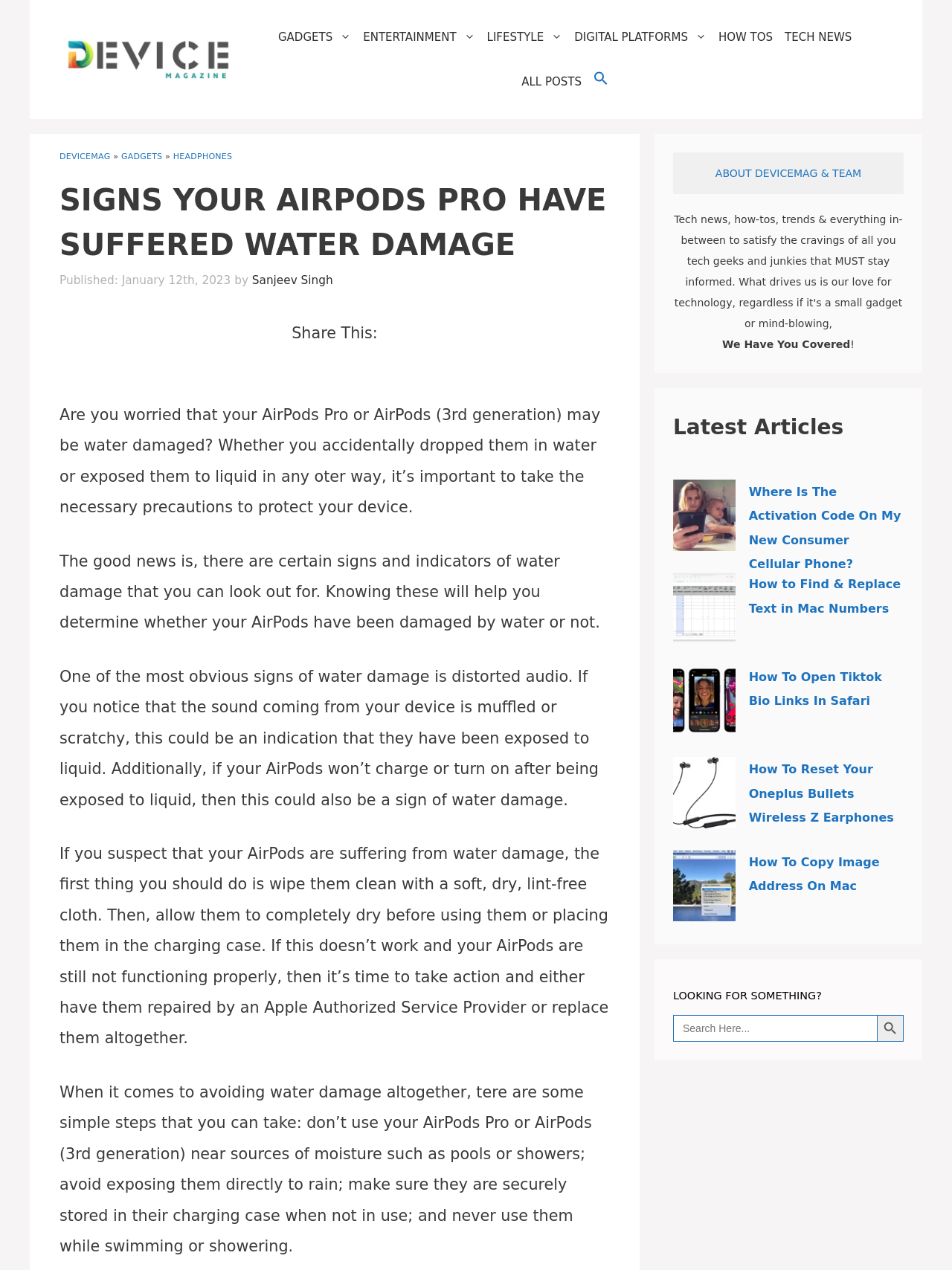What are the categories listed in the primary navigation?
Based on the screenshot, answer the question with a single word or phrase.

GADGETS, ENTERTAINMENT, LIFESTYLE, DIGITAL PLATFORMS, HOW TOS, TECH NEWS, ALL POSTS